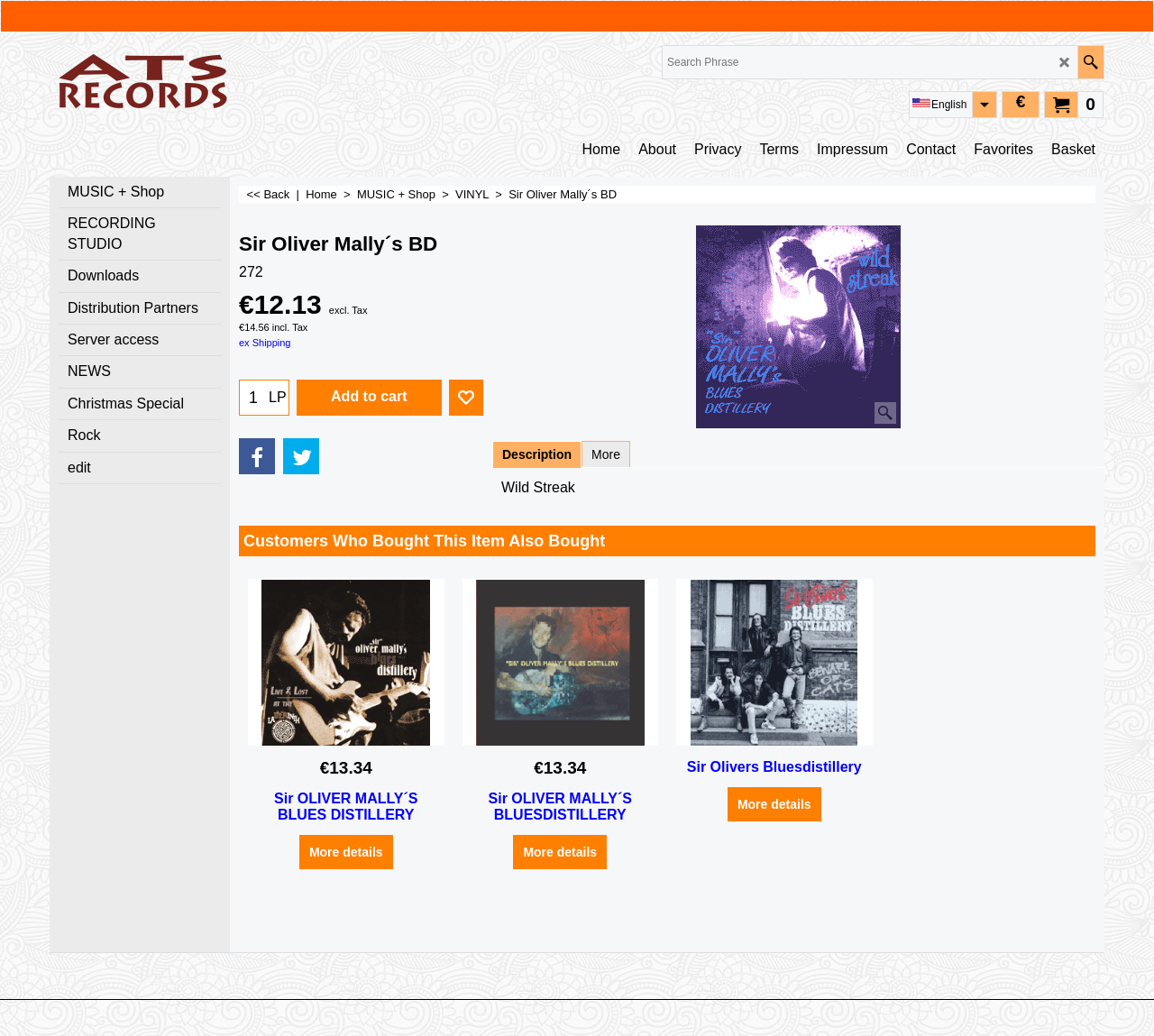Please find and report the bounding box coordinates of the element to click in order to perform the following action: "Click West Virginia University link". The coordinates should be expressed as four float numbers between 0 and 1, in the format [left, top, right, bottom].

None